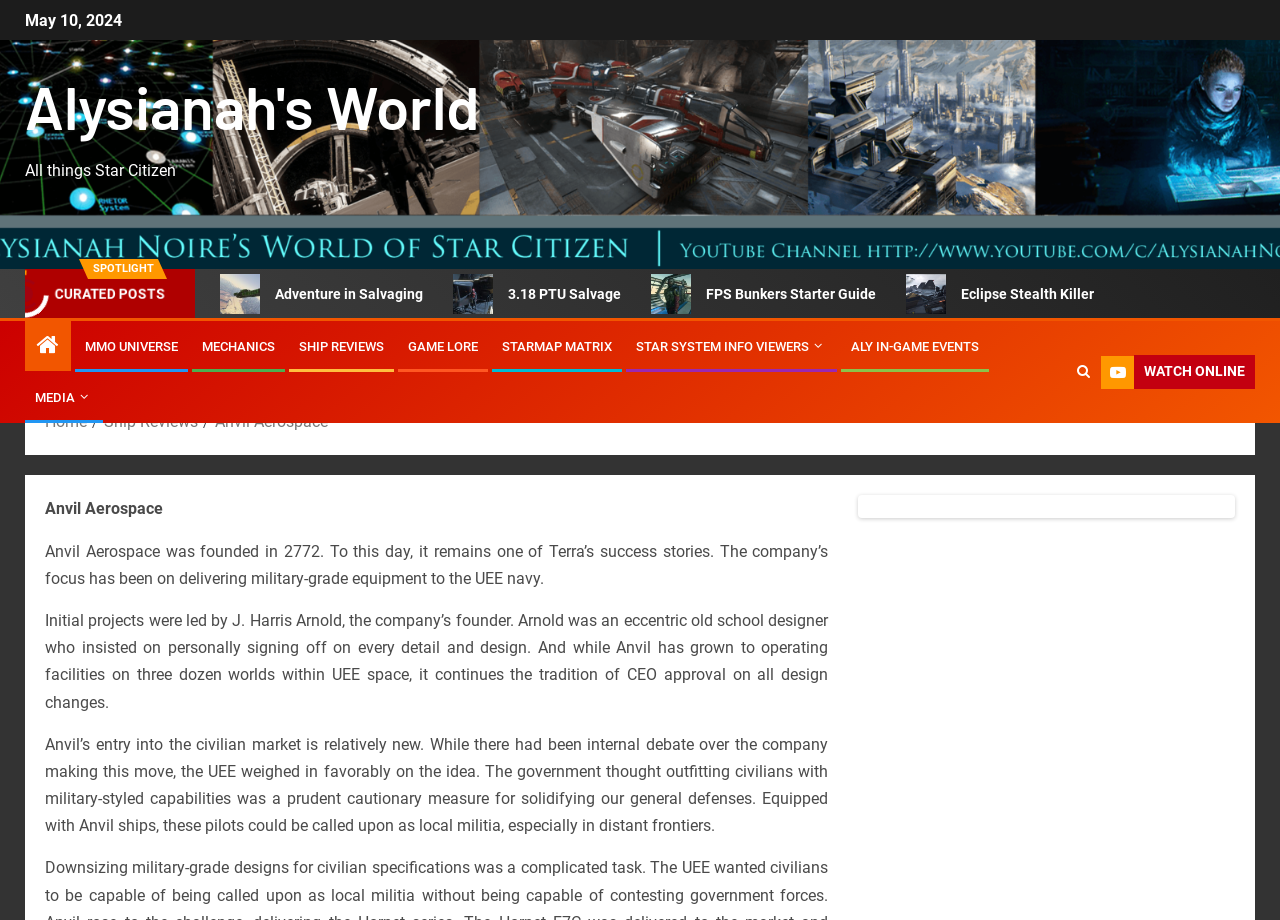Identify the bounding box coordinates for the region of the element that should be clicked to carry out the instruction: "Watch online". The bounding box coordinates should be four float numbers between 0 and 1, i.e., [left, top, right, bottom].

[0.86, 0.386, 0.98, 0.423]